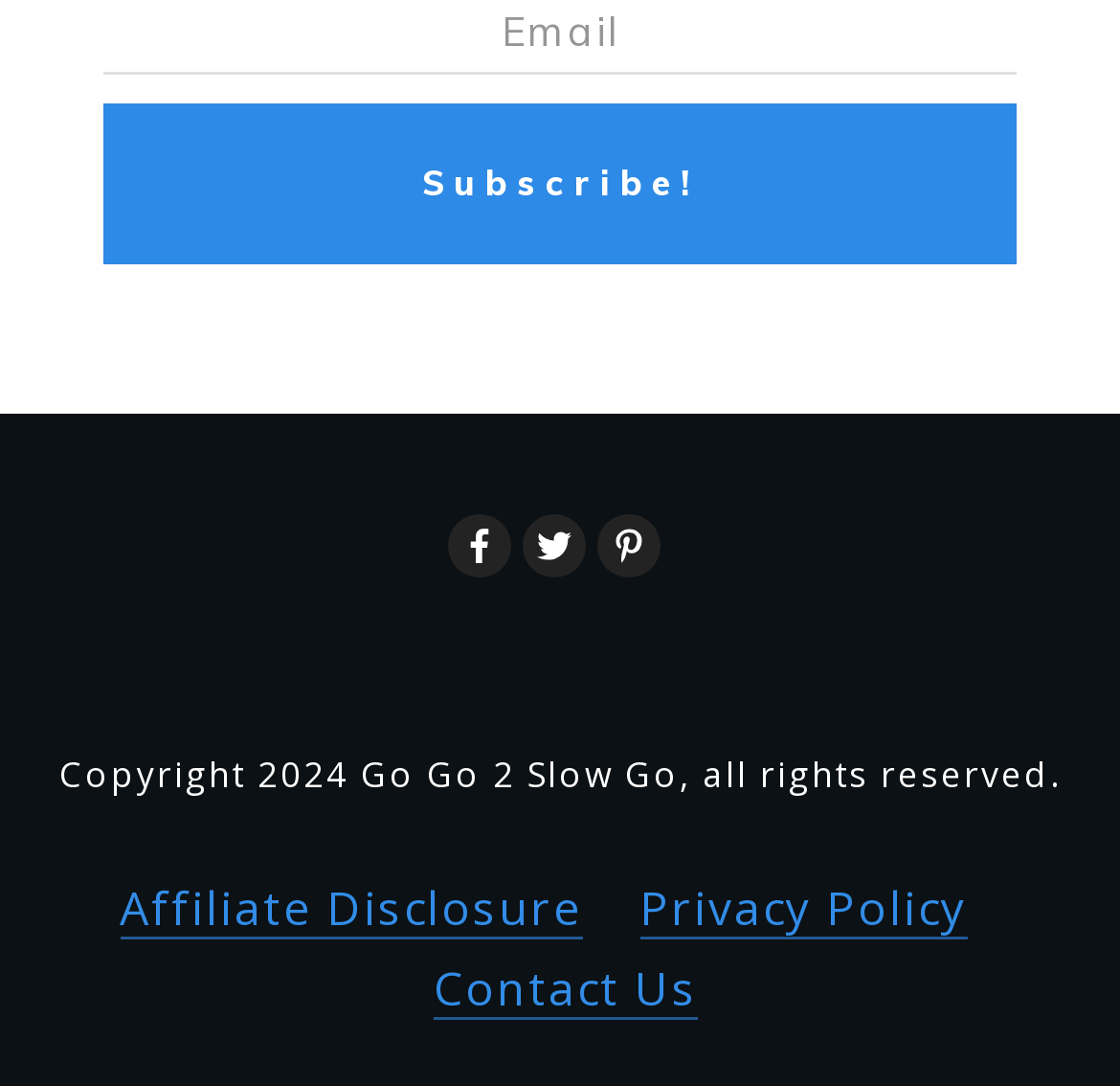Provide your answer in a single word or phrase: 
What is the text at the bottom left of the webpage?

Copyright